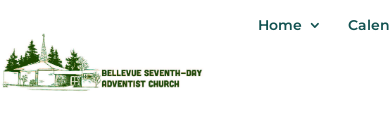Analyze the image and give a detailed response to the question:
What is the likely position of the logo on the church's website?

The caption suggests that the logo is likely positioned as part of the church's website header, serving as an entry point to navigate to various sections, including links to the home page and calendar.